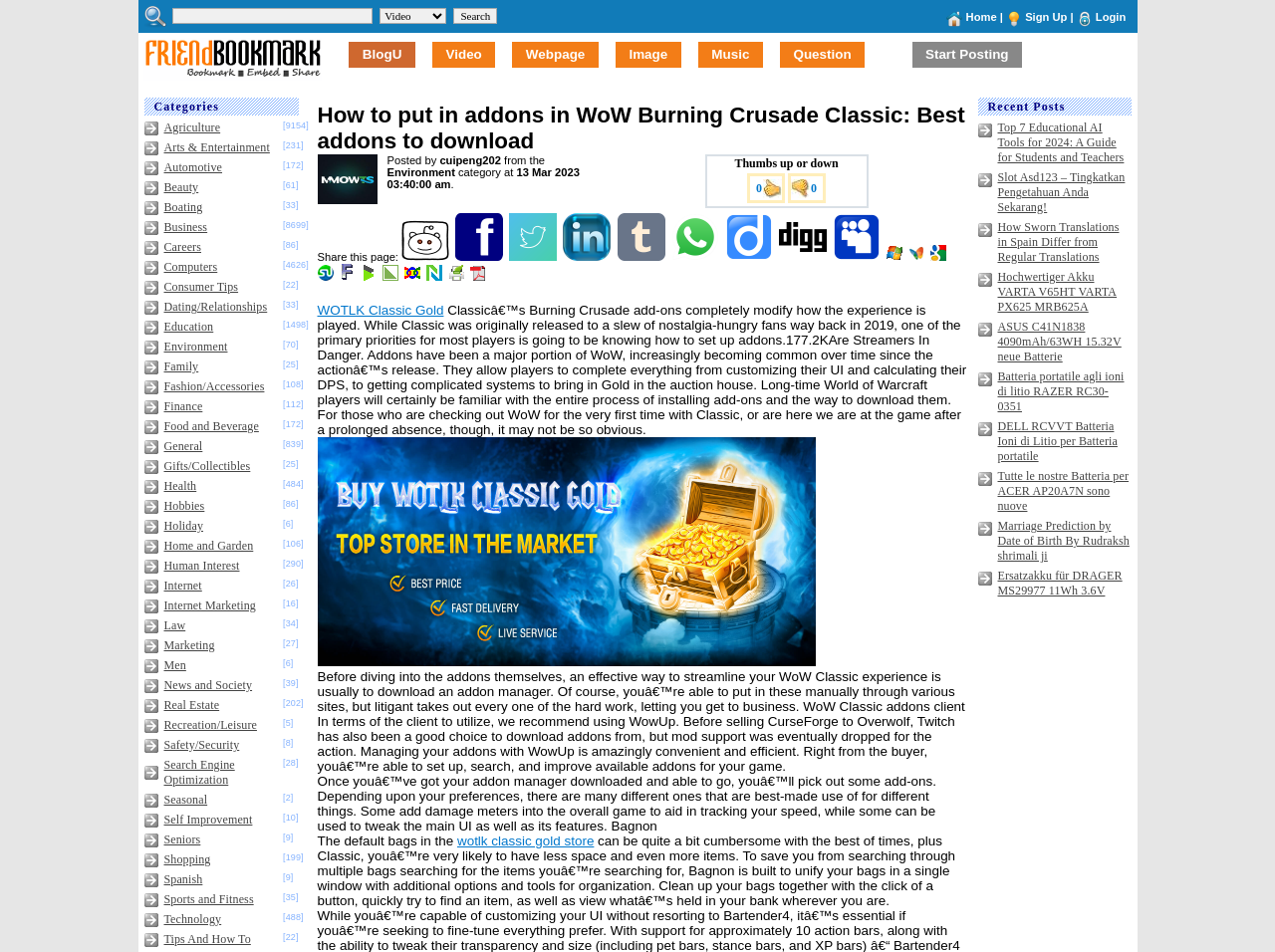Can you give a comprehensive explanation to the question given the content of the image?
What is the text on the top-left corner of the webpage?

I looked at the top-left corner of the webpage and found an image with the text 'Home' next to it, which is a common navigation element on websites.